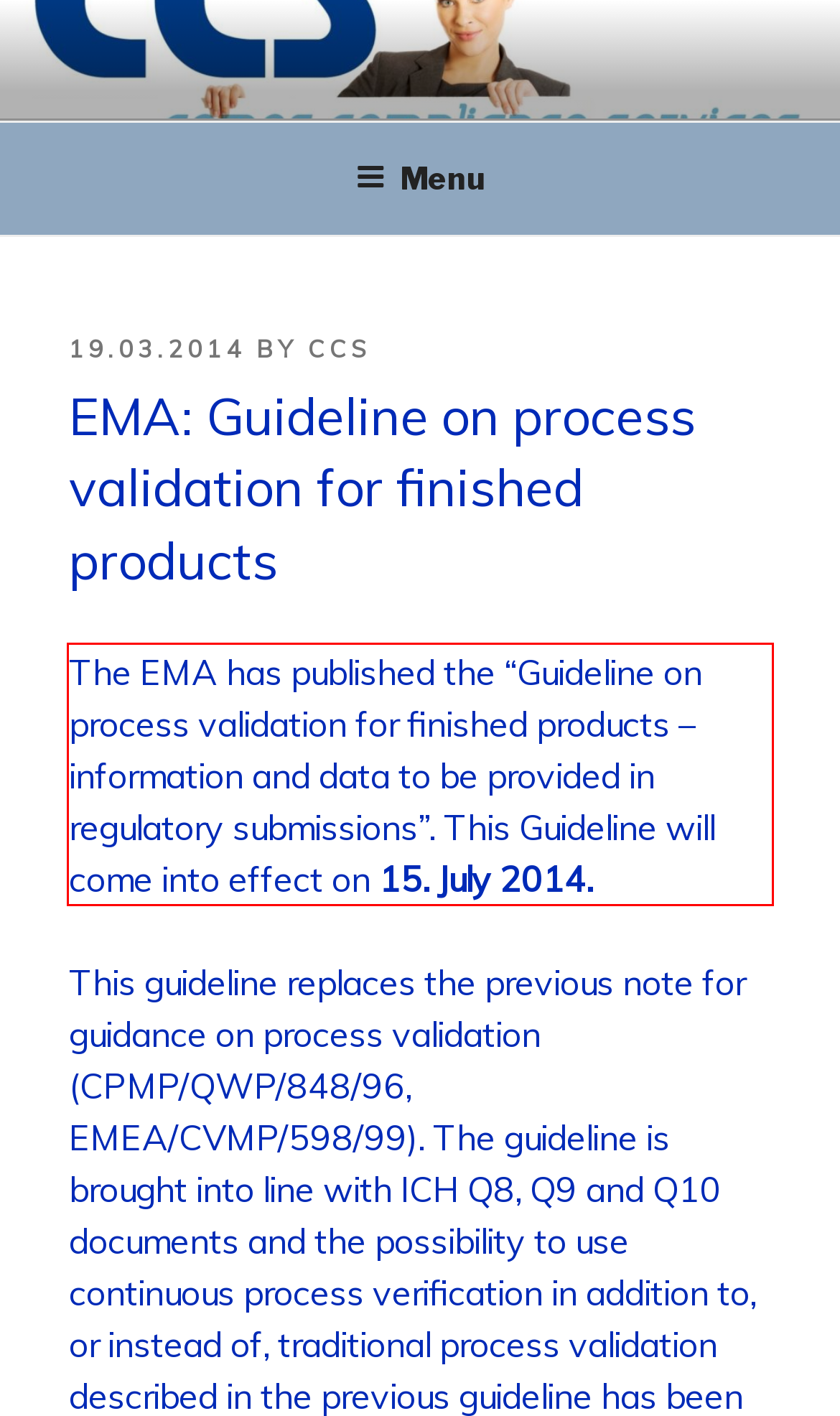You have a screenshot of a webpage with a red bounding box. Identify and extract the text content located inside the red bounding box.

The EMA has published the “Guideline on process validation for finished products – information and data to be provided in regulatory submissions”. This Guideline will come into effect on 15. July 2014.